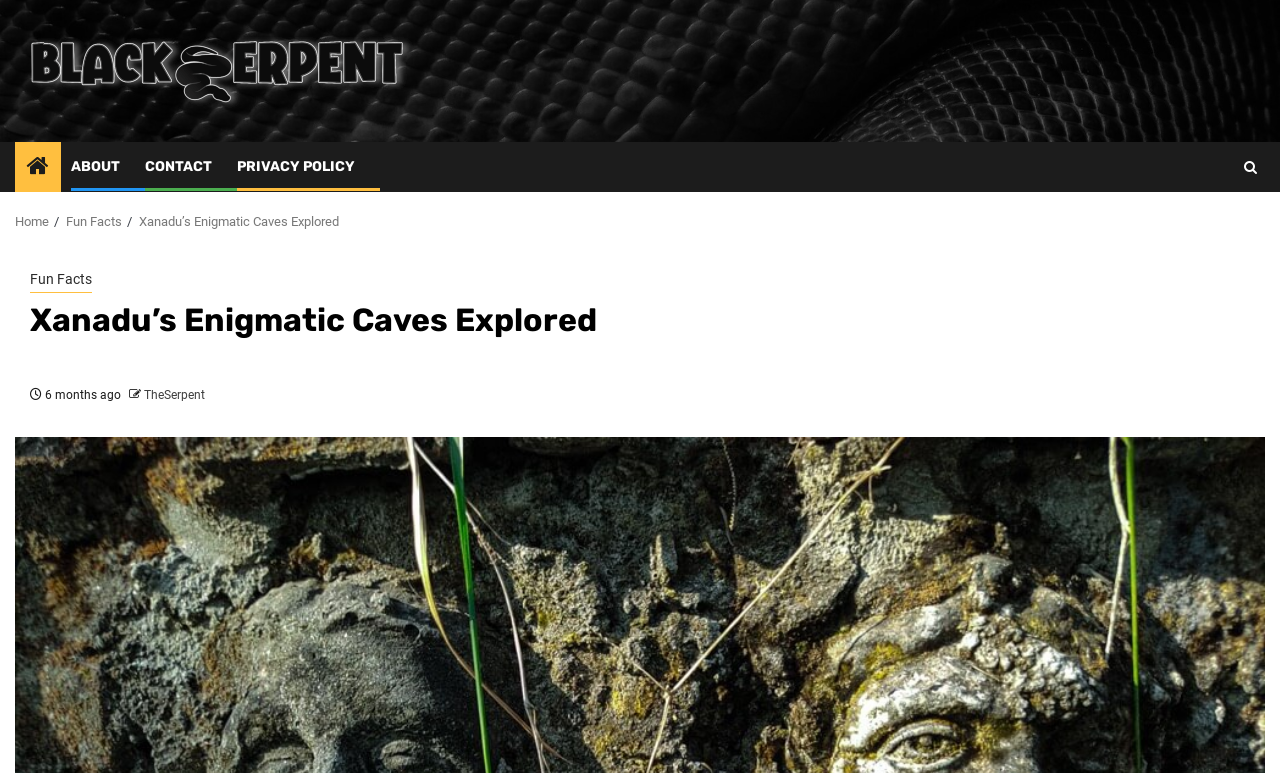What is the text of the last link in the navigation breadcrumbs?
Using the image, provide a detailed and thorough answer to the question.

I looked at the last link element within the navigation breadcrumbs, which has a text of 'Xanadu’s Enigmatic Caves Explored', so the text of the last link is 'Xanadu’s Enigmatic Caves Explored'.